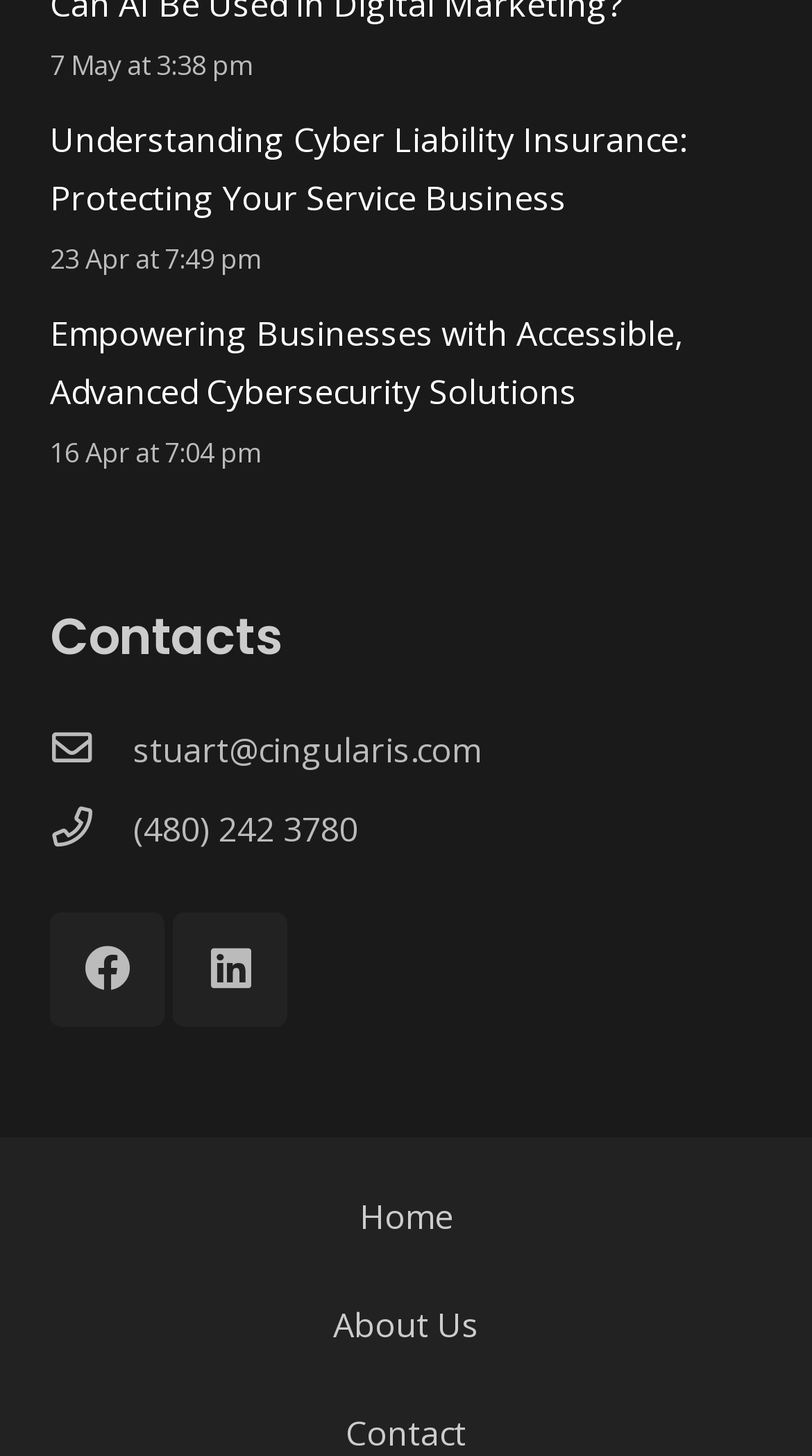Please respond to the question using a single word or phrase:
How many social media links are there?

2